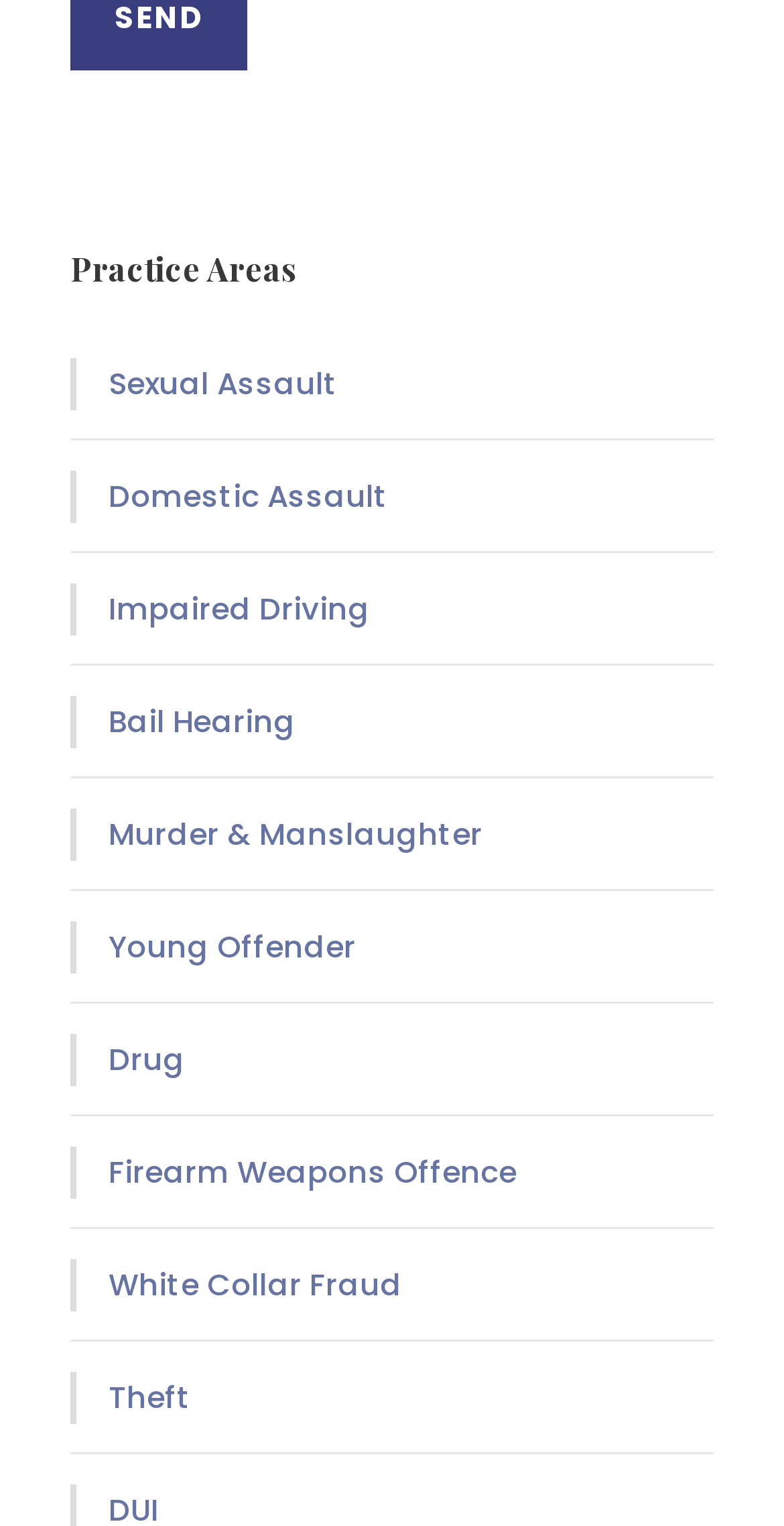Please identify the bounding box coordinates of the element's region that needs to be clicked to fulfill the following instruction: "Learn about Murder & Manslaughter". The bounding box coordinates should consist of four float numbers between 0 and 1, i.e., [left, top, right, bottom].

[0.097, 0.53, 0.615, 0.563]